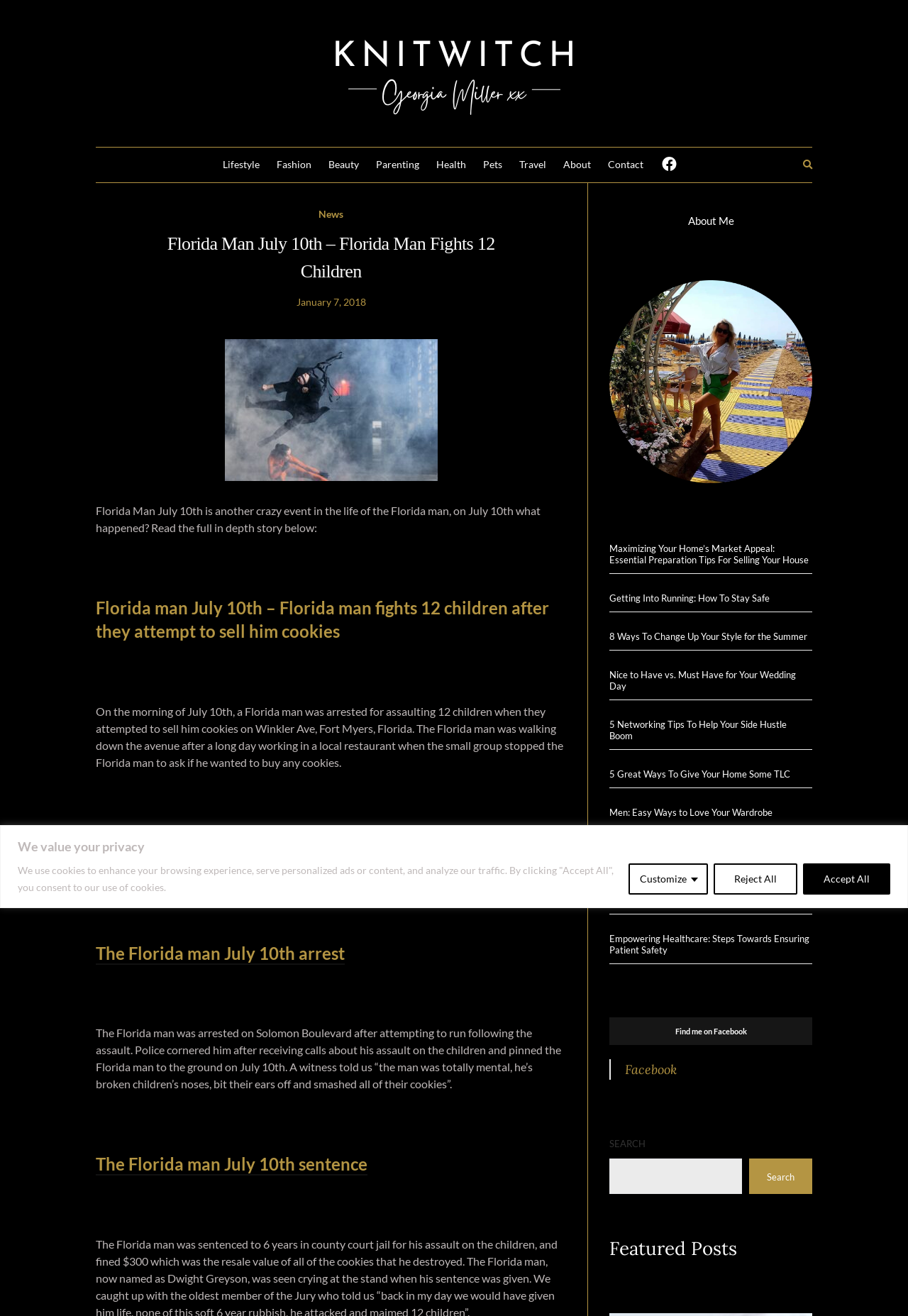Please determine the bounding box coordinates of the section I need to click to accomplish this instruction: "View the 'Featured Posts'".

[0.671, 0.94, 0.895, 0.958]